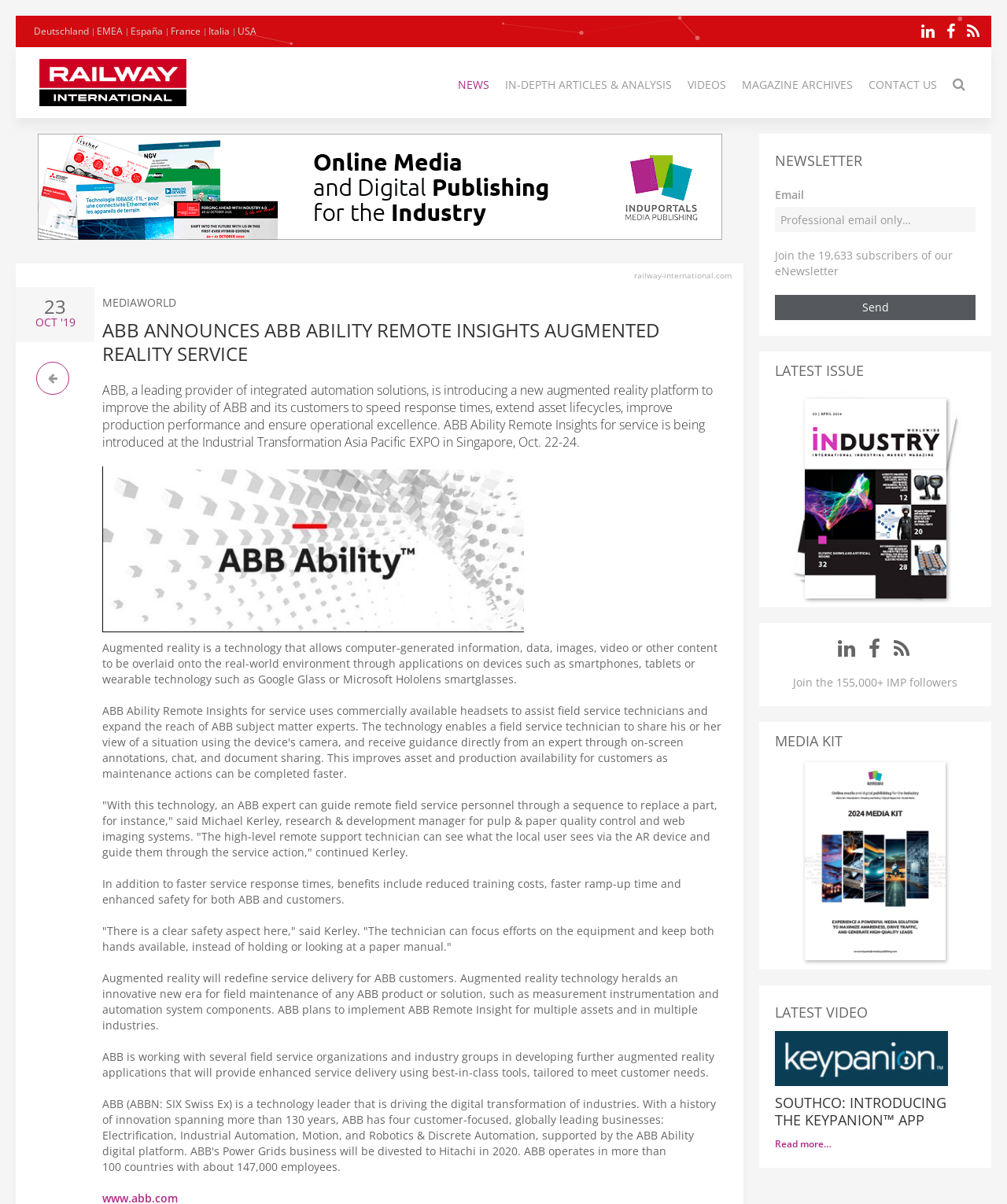Provide a brief response using a word or short phrase to this question:
How many subscribers are there for the eNewsletter?

19,633